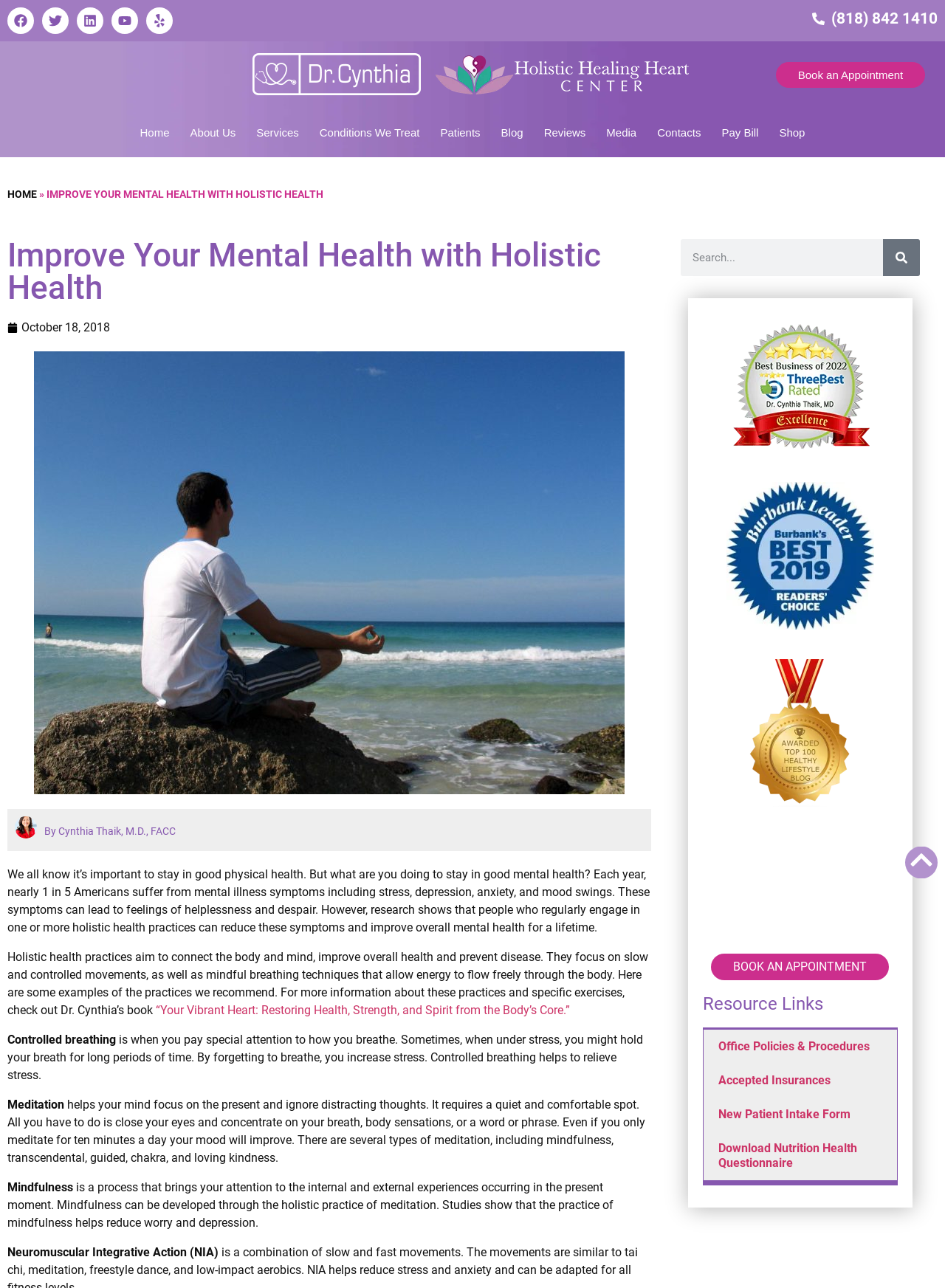Based on the description "1121", find the bounding box of the specified UI element.

None